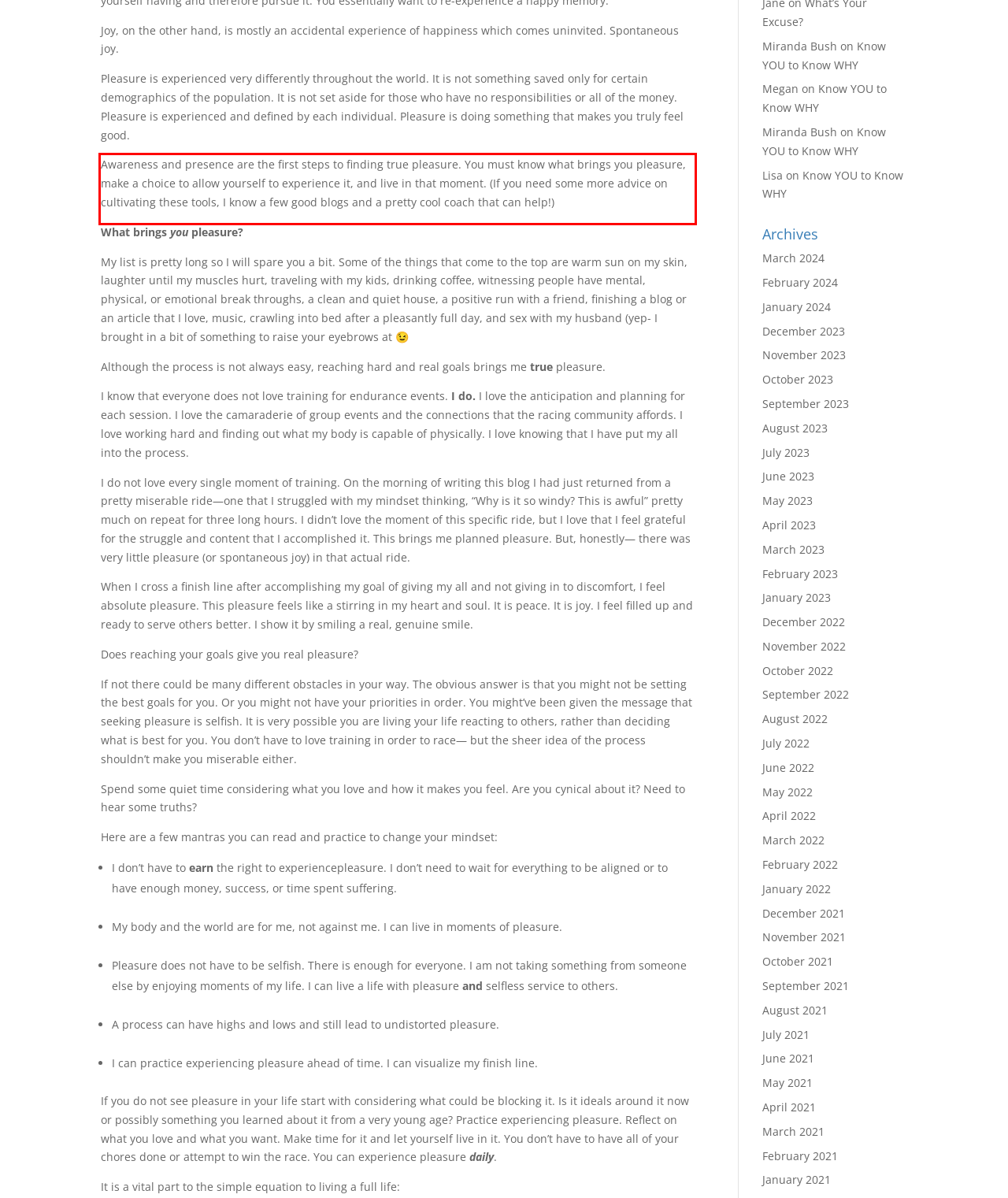You have a screenshot of a webpage with a red bounding box. Use OCR to generate the text contained within this red rectangle.

Awareness and presence are the first steps to finding true pleasure. You must know what brings you pleasure, make a choice to allow yourself to experience it, and live in that moment. (If you need some more advice on cultivating these tools, I know a few good blogs and a pretty cool coach that can help!)